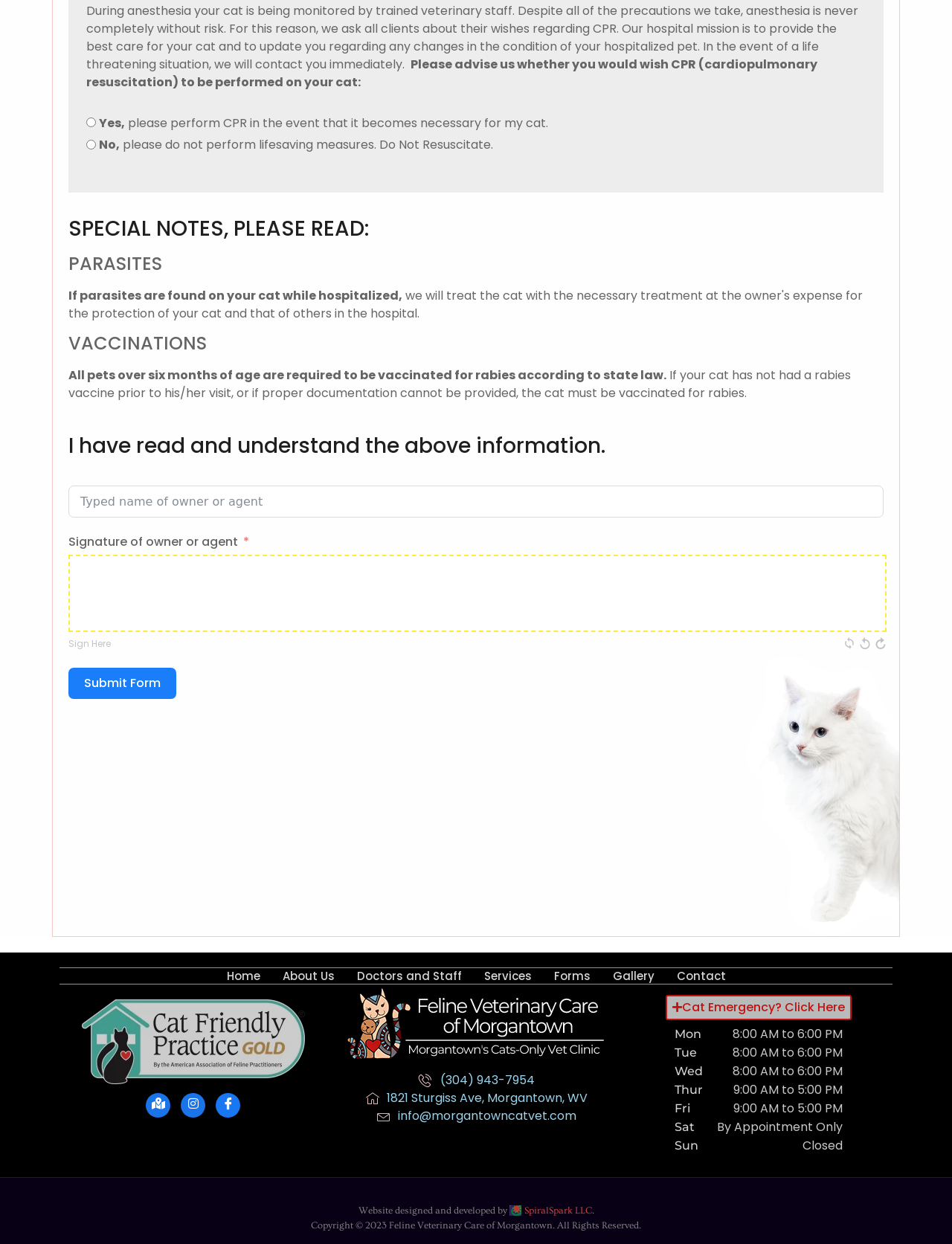Answer the following query with a single word or phrase:
What is the certification mentioned on this webpage?

Cat Friendly Practice Gold Certified